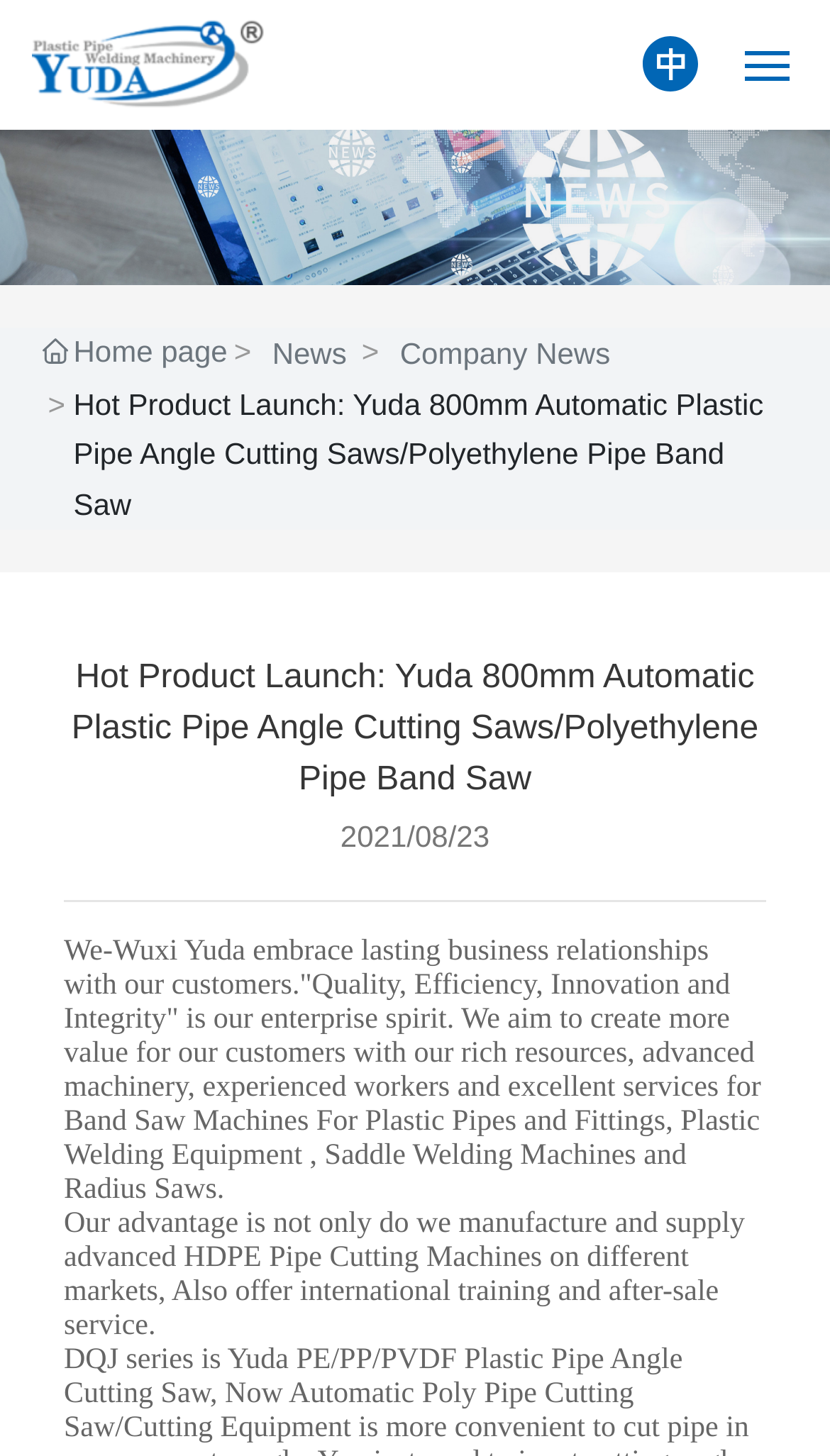Specify the bounding box coordinates of the area that needs to be clicked to achieve the following instruction: "go to home page".

[0.051, 0.111, 0.949, 0.143]